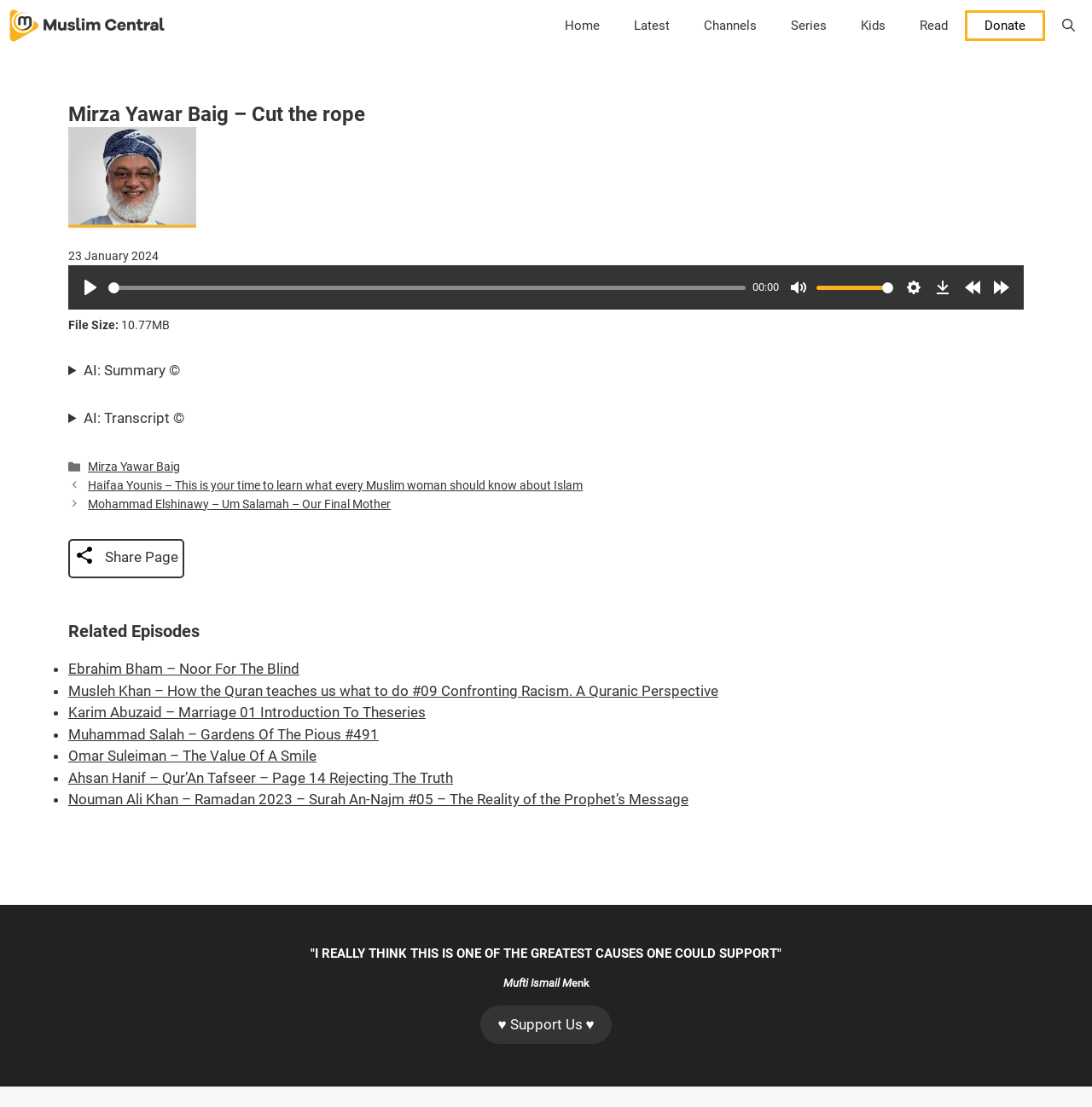Determine the bounding box coordinates of the clickable area required to perform the following instruction: "Learn more about printing". The coordinates should be represented as four float numbers between 0 and 1: [left, top, right, bottom].

None